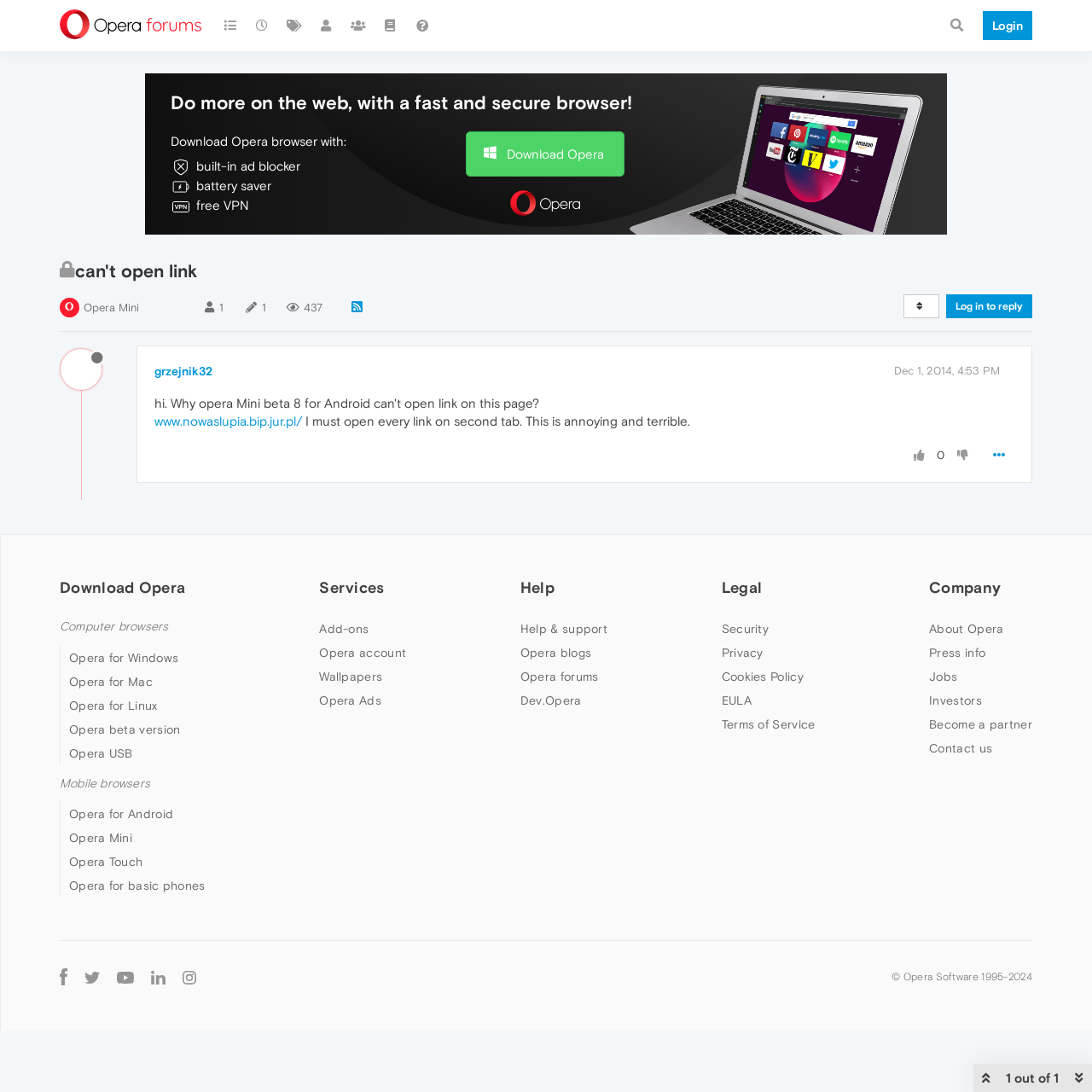How many checkboxes are there on the webpage?
Provide an in-depth answer to the question, covering all aspects.

I counted the number of checkboxes on the webpage. There are four checkboxes: Download Opera, Services, Help, and Legal.